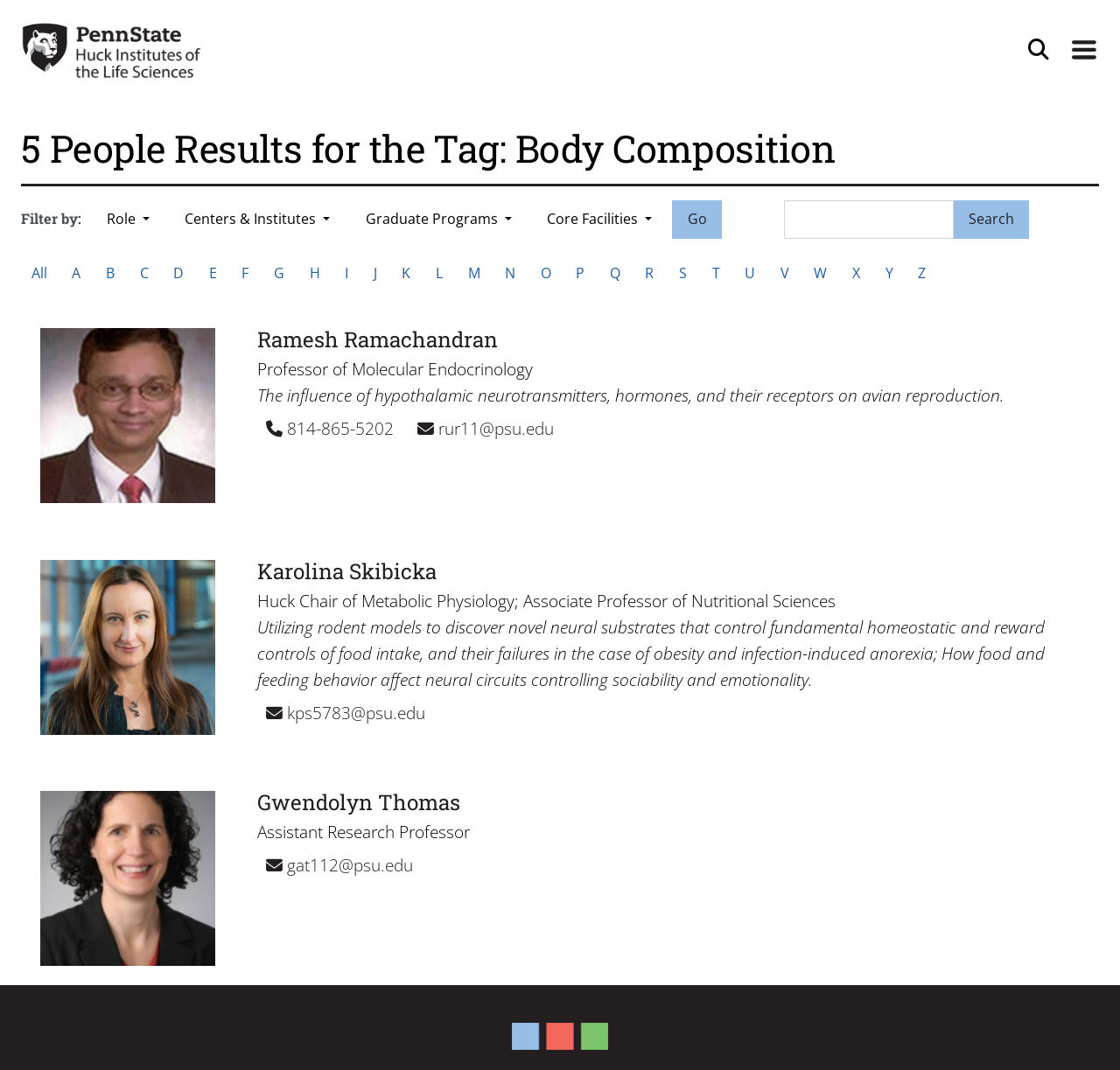What is the search result count?
Provide an in-depth and detailed explanation in response to the question.

The search result count is 5, which is indicated by the heading '5 People Results for the Tag: Body Composition'.